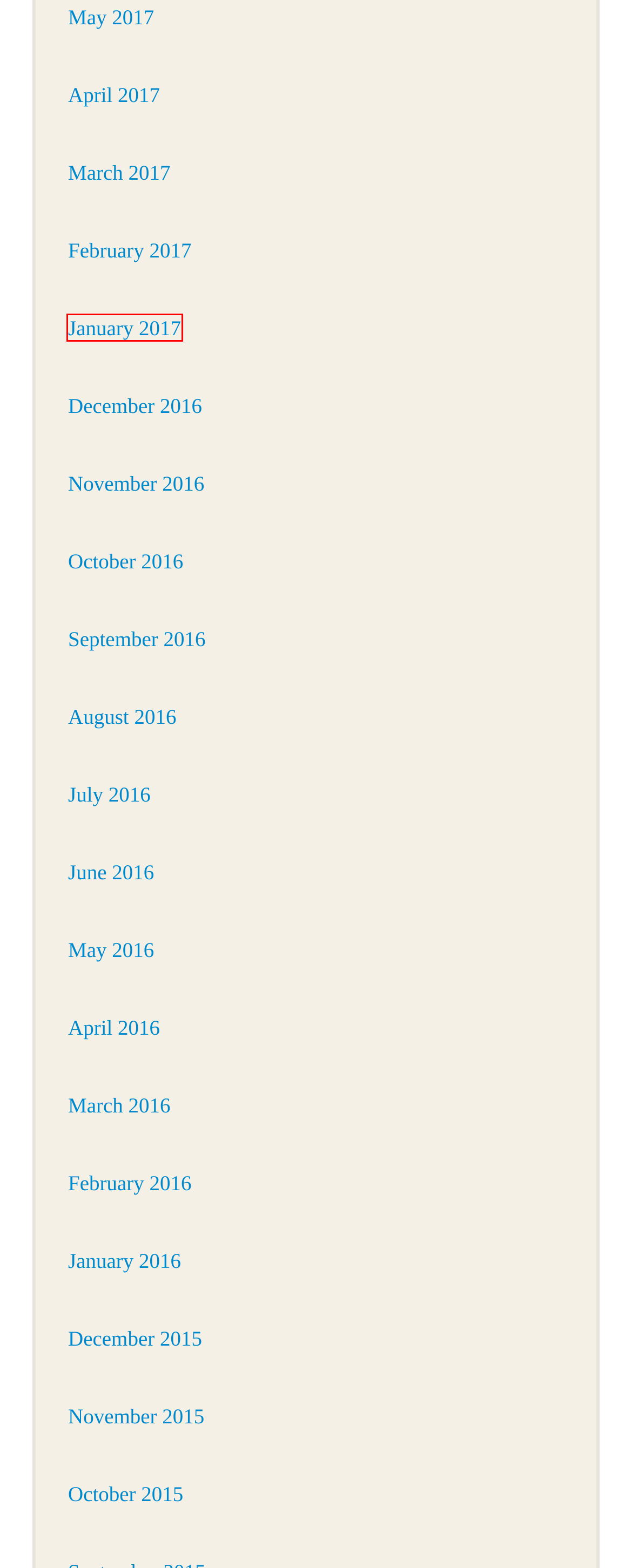You have a screenshot showing a webpage with a red bounding box highlighting an element. Choose the webpage description that best fits the new webpage after clicking the highlighted element. The descriptions are:
A. November, 2016 | Grapeseed Marketing
B. August, 2016 | Grapeseed Marketing
C. April, 2017 | Grapeseed Marketing
D. March, 2016 | Grapeseed Marketing
E. December, 2016 | Grapeseed Marketing
F. March, 2017 | Grapeseed Marketing
G. January, 2016 | Grapeseed Marketing
H. January, 2017 | Grapeseed Marketing

H